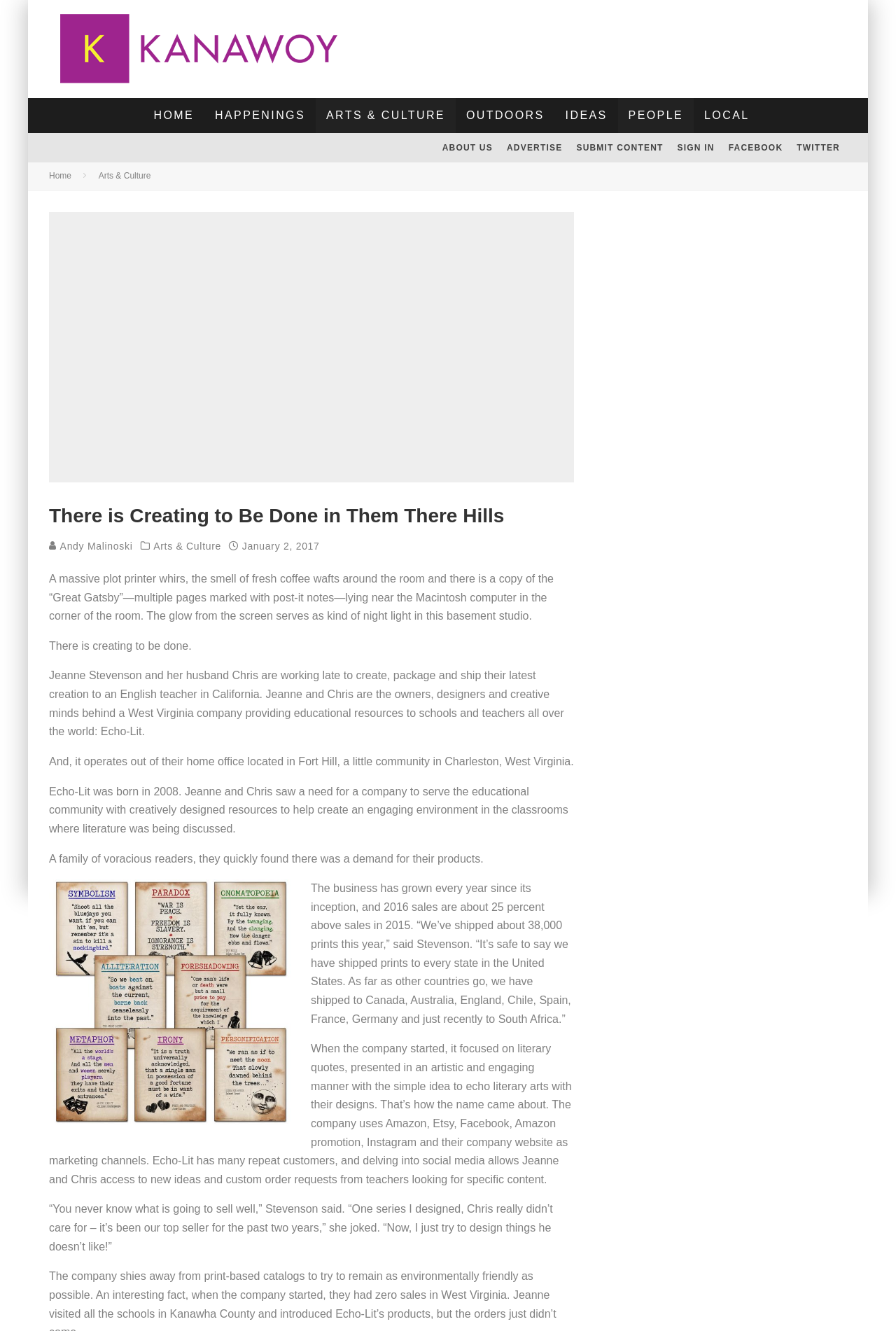Use a single word or phrase to respond to the question:
What is the main focus of Echo-Lit's products?

Literary quotes